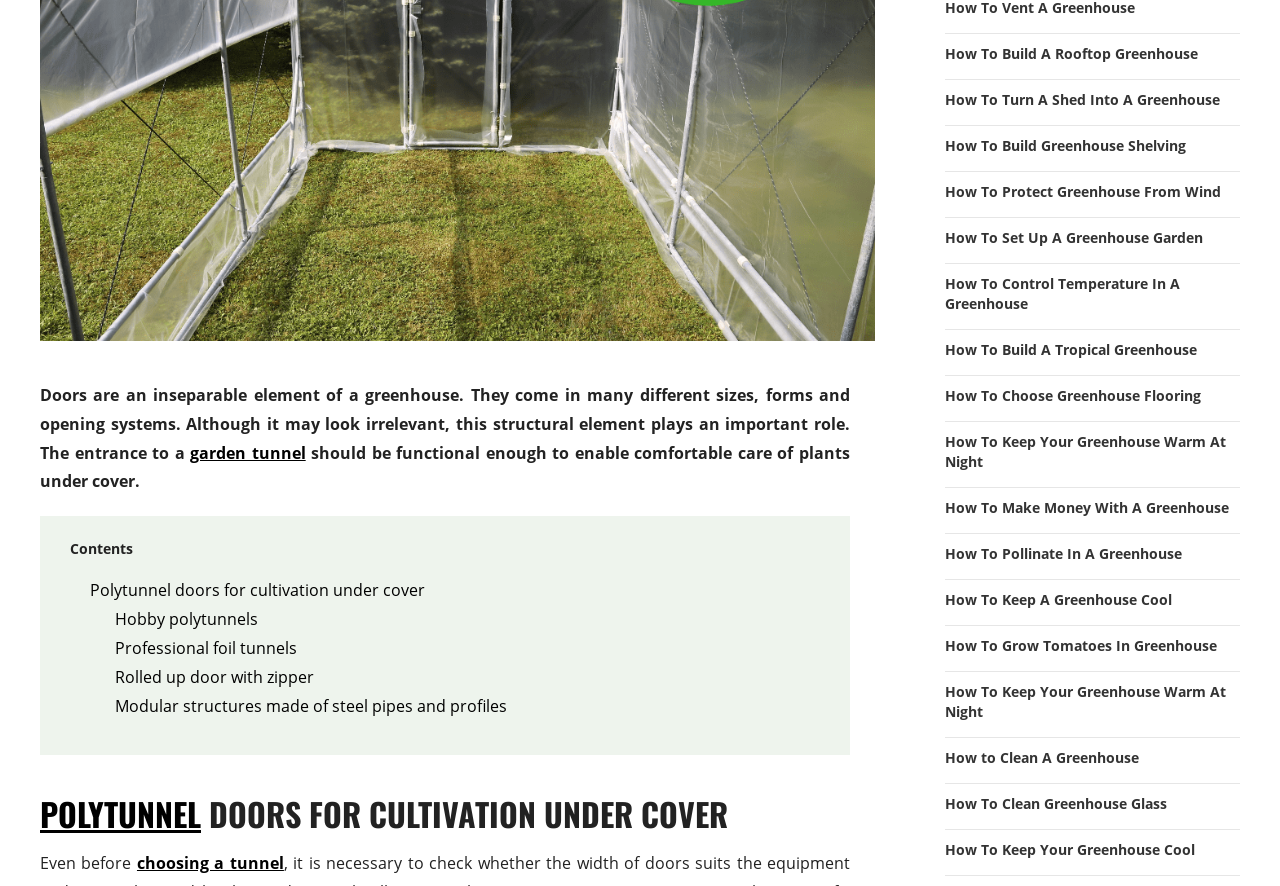Determine the bounding box of the UI component based on this description: "Polytunnel". The bounding box coordinates should be four float values between 0 and 1, i.e., [left, top, right, bottom].

[0.031, 0.892, 0.157, 0.945]